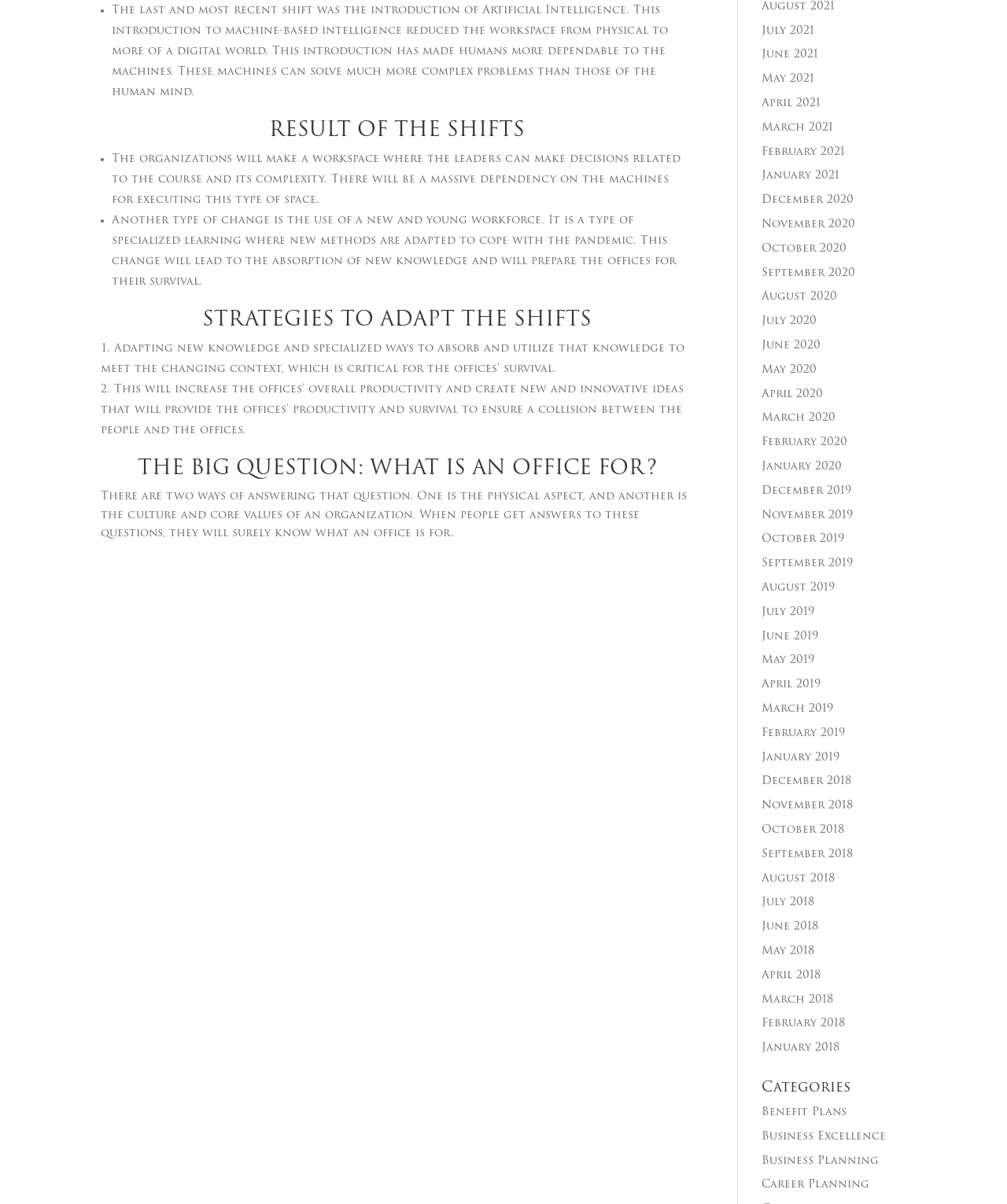Extract the bounding box coordinates of the UI element described: "February 2019". Provide the coordinates in the format [left, top, right, bottom] with values ranging from 0 to 1.

[0.756, 0.604, 0.839, 0.614]